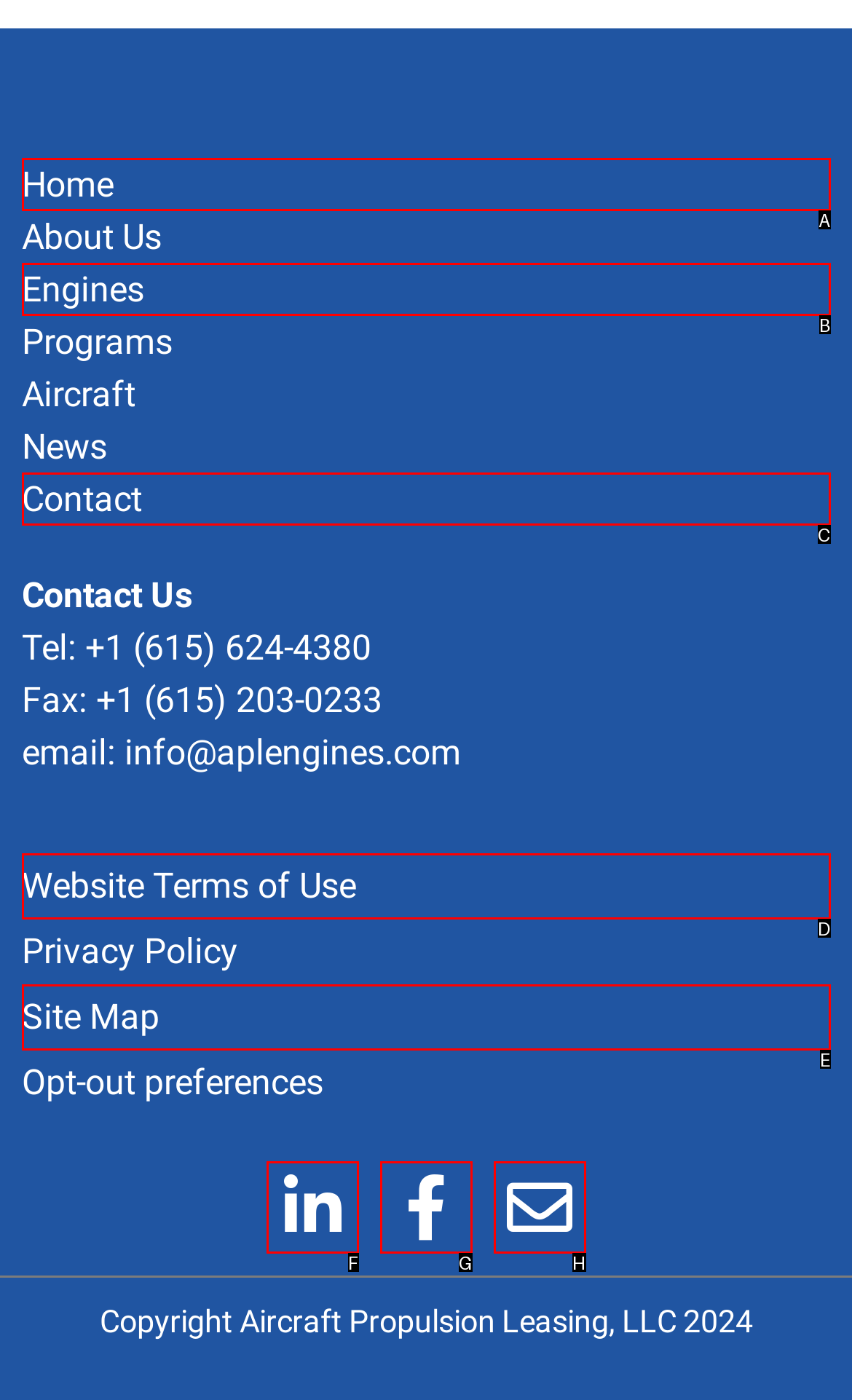Determine which option fits the element description: Website Terms of Use
Answer with the option’s letter directly.

D